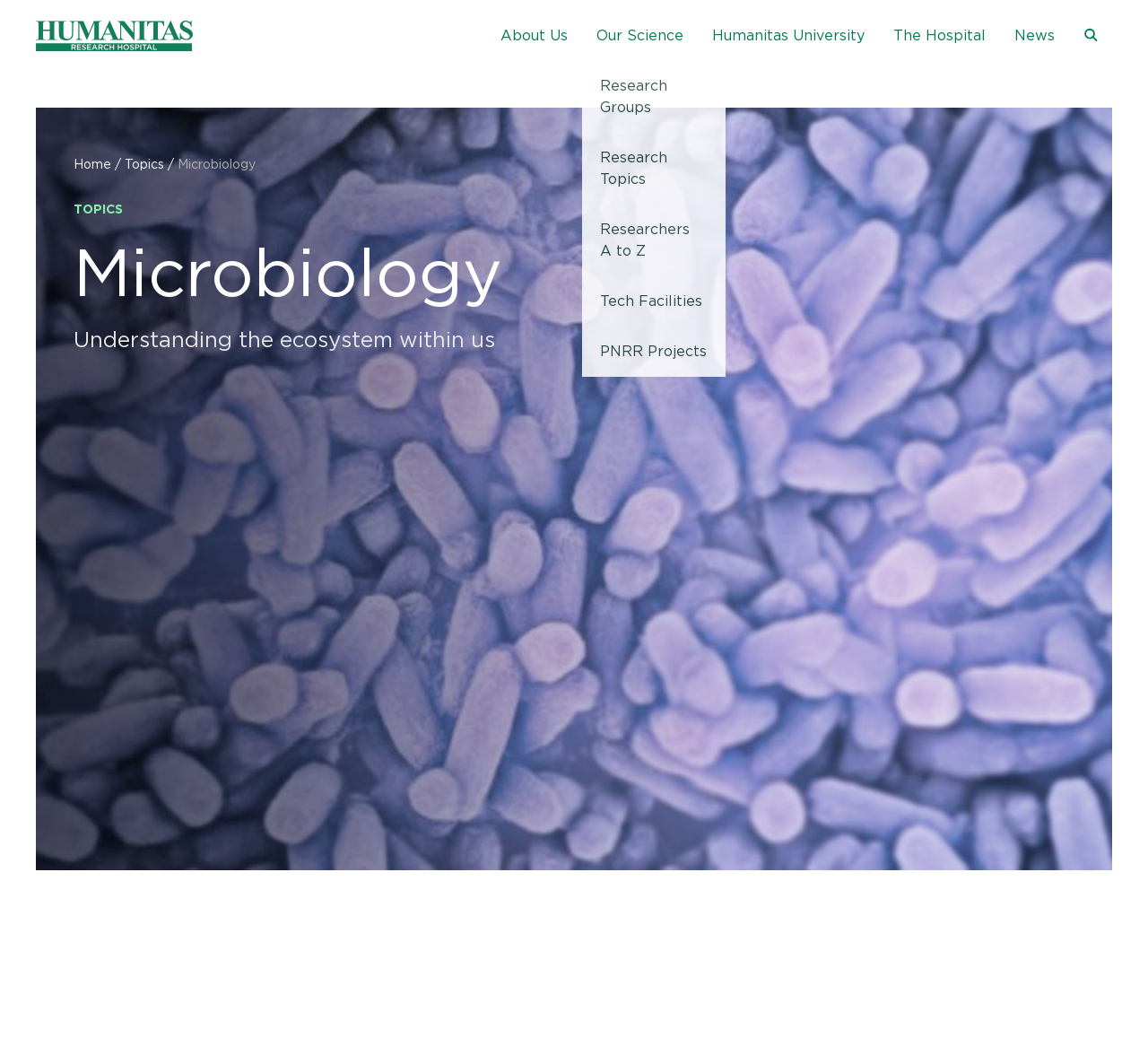Determine the bounding box coordinates of the region I should click to achieve the following instruction: "learn about microbiology". Ensure the bounding box coordinates are four float numbers between 0 and 1, i.e., [left, top, right, bottom].

[0.064, 0.225, 0.438, 0.301]